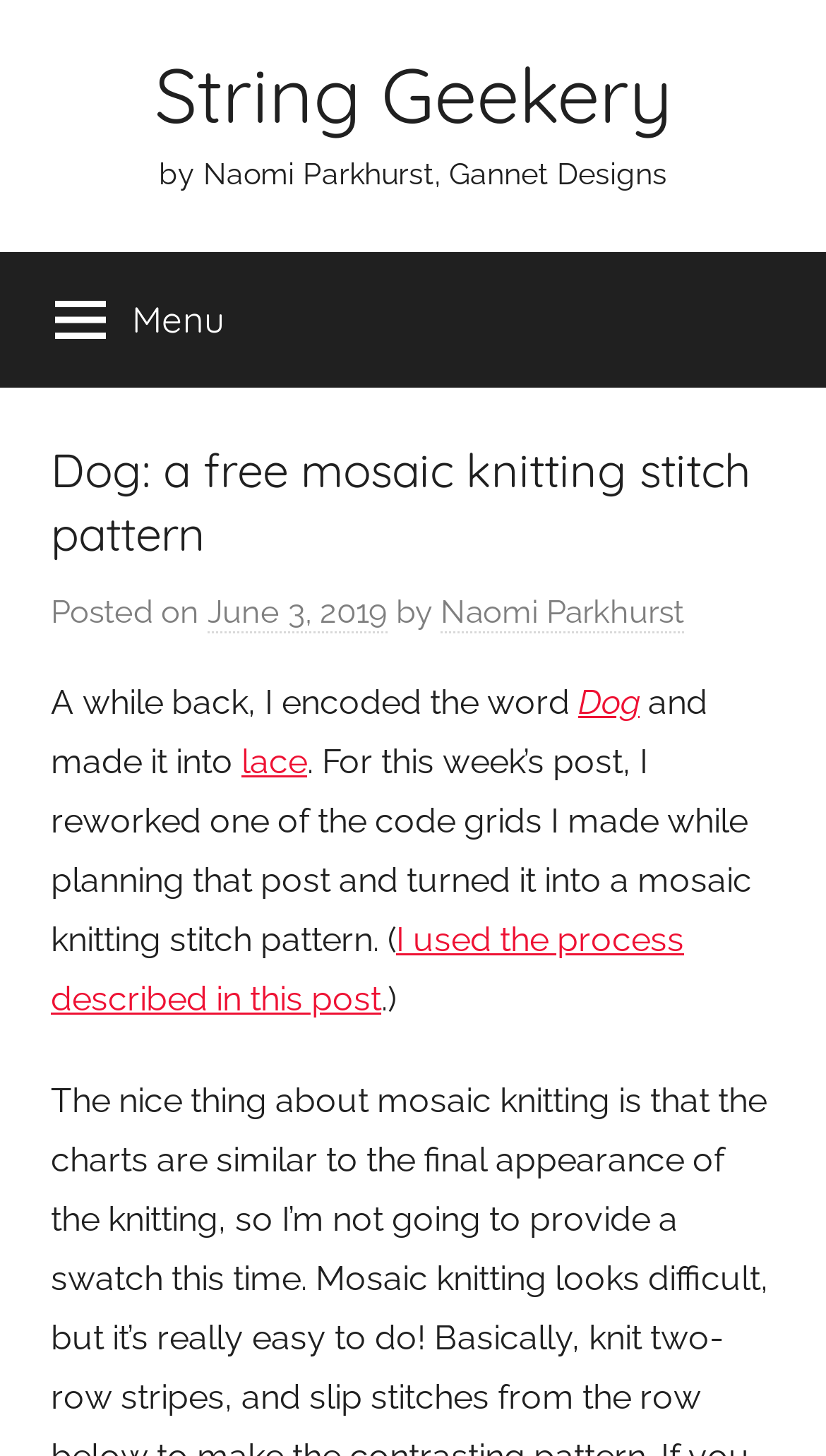Based on the element description "Search", predict the bounding box coordinates of the UI element.

None